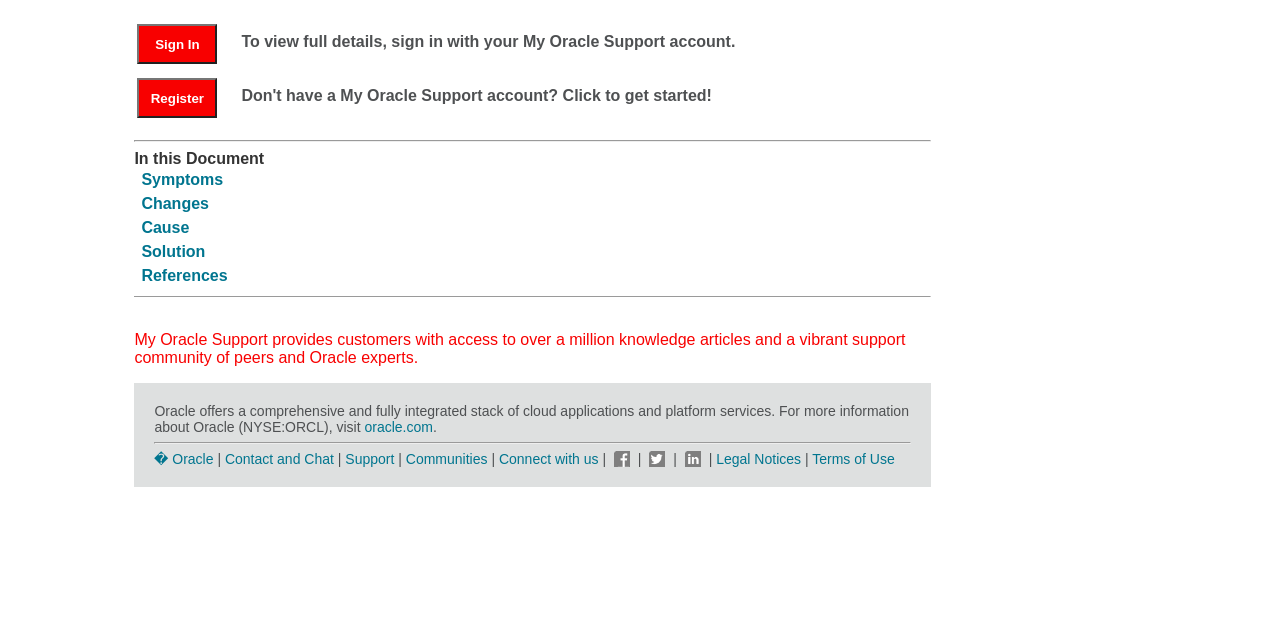Using the description "Support", predict the bounding box of the relevant HTML element.

[0.27, 0.704, 0.308, 0.729]